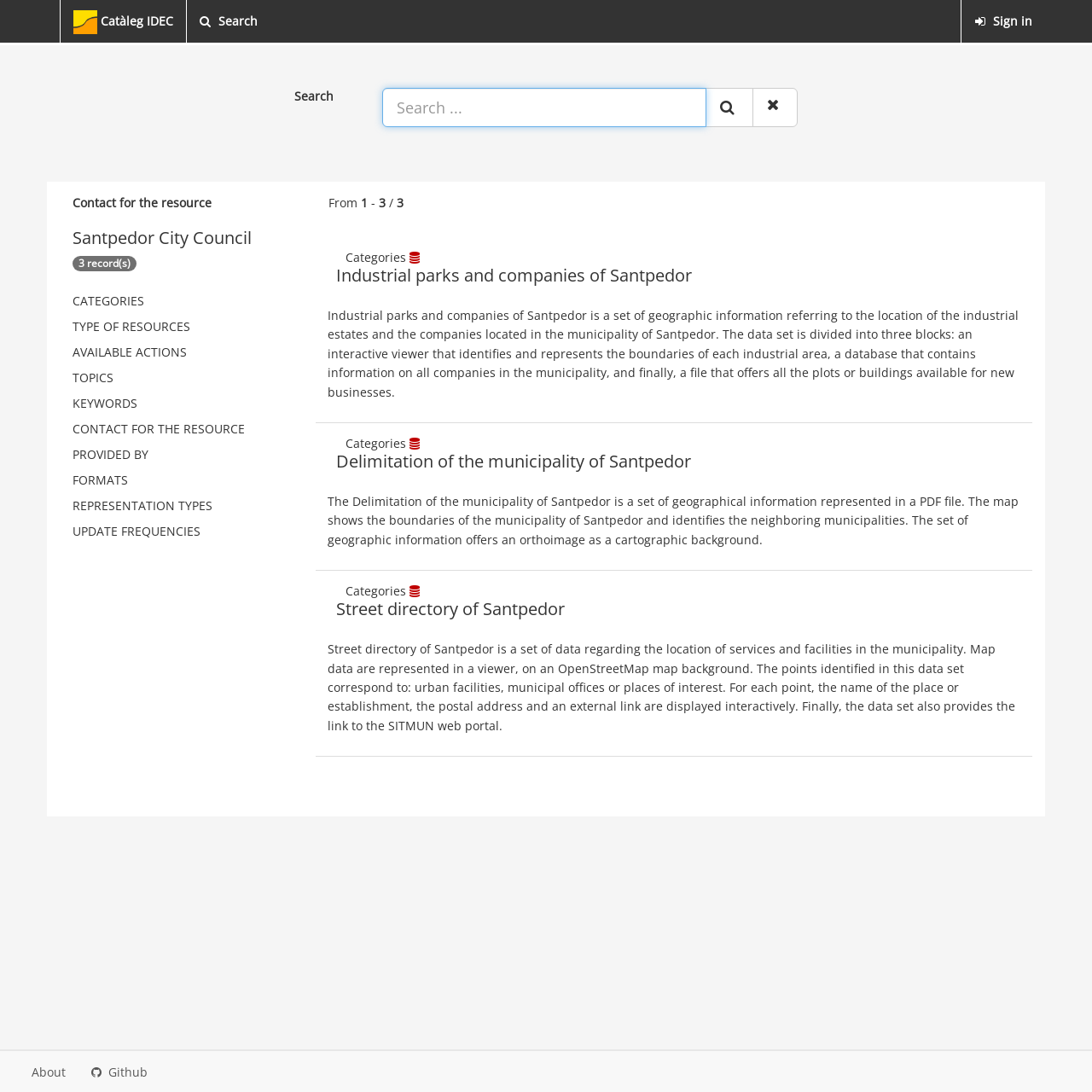What is the number of records?
Using the visual information, answer the question in a single word or phrase.

3